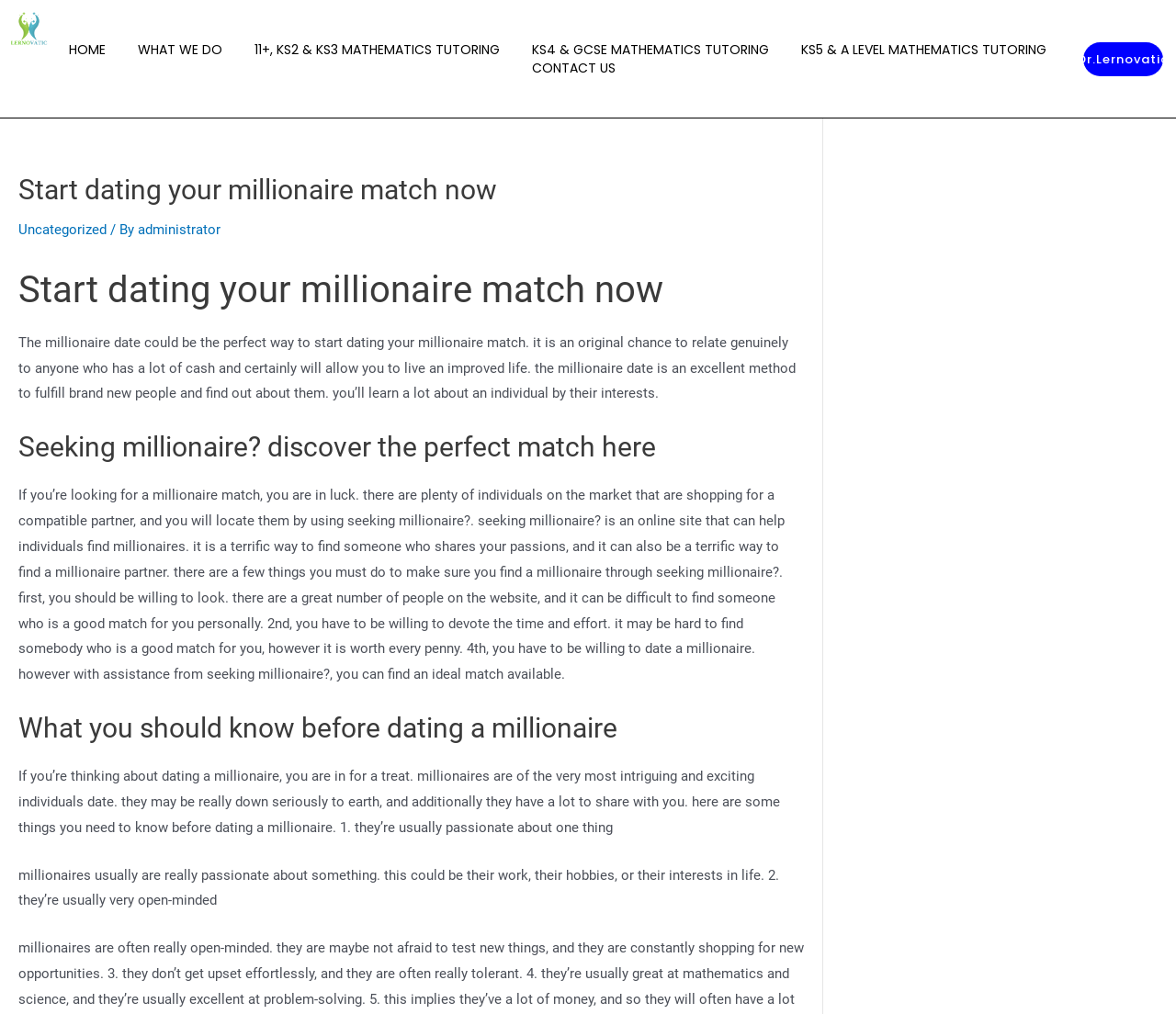Please locate the clickable area by providing the bounding box coordinates to follow this instruction: "Click the CONTACT US link".

[0.452, 0.058, 0.524, 0.076]